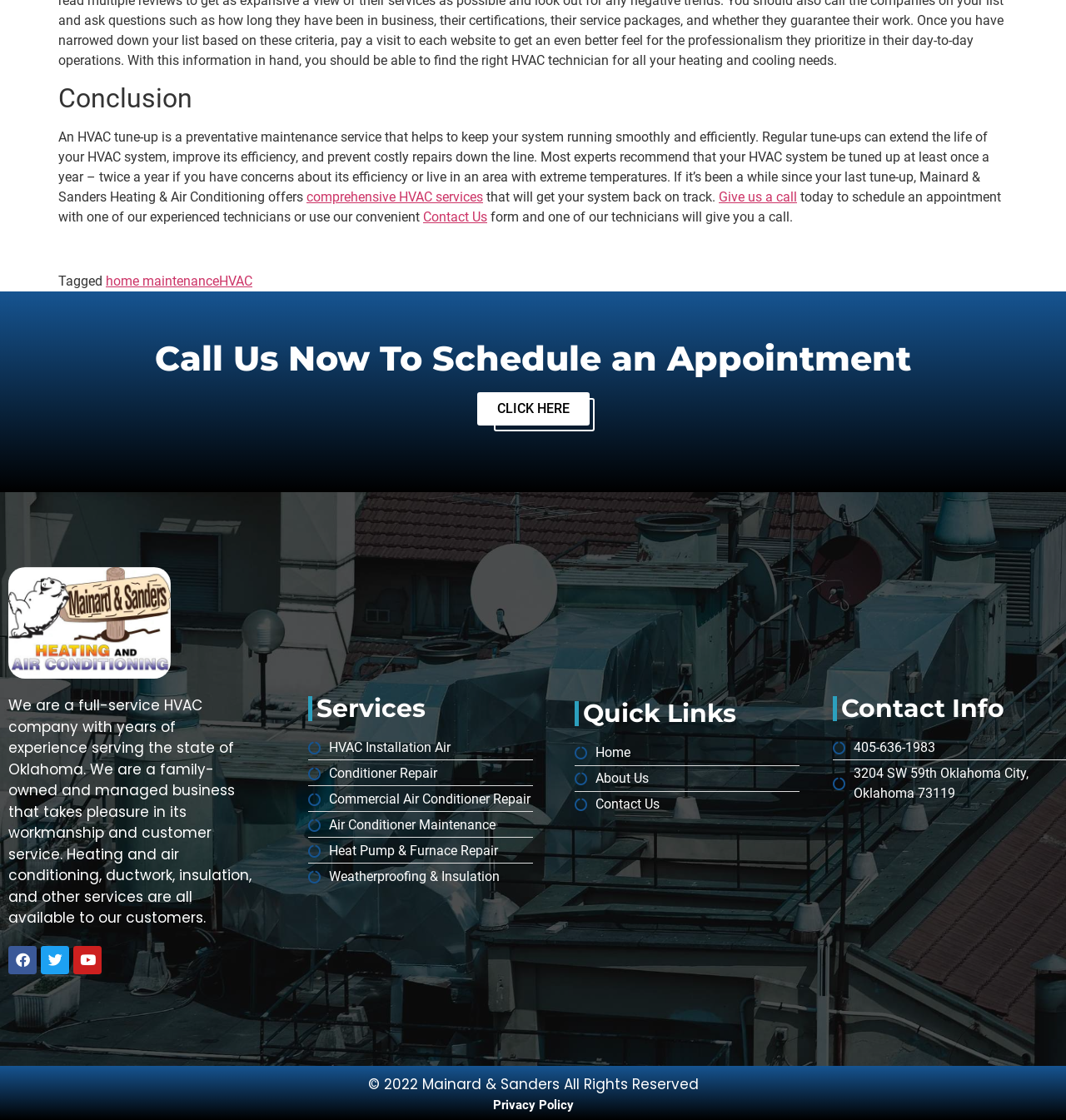What is the phone number of the company?
Using the image, respond with a single word or phrase.

405-636-1983